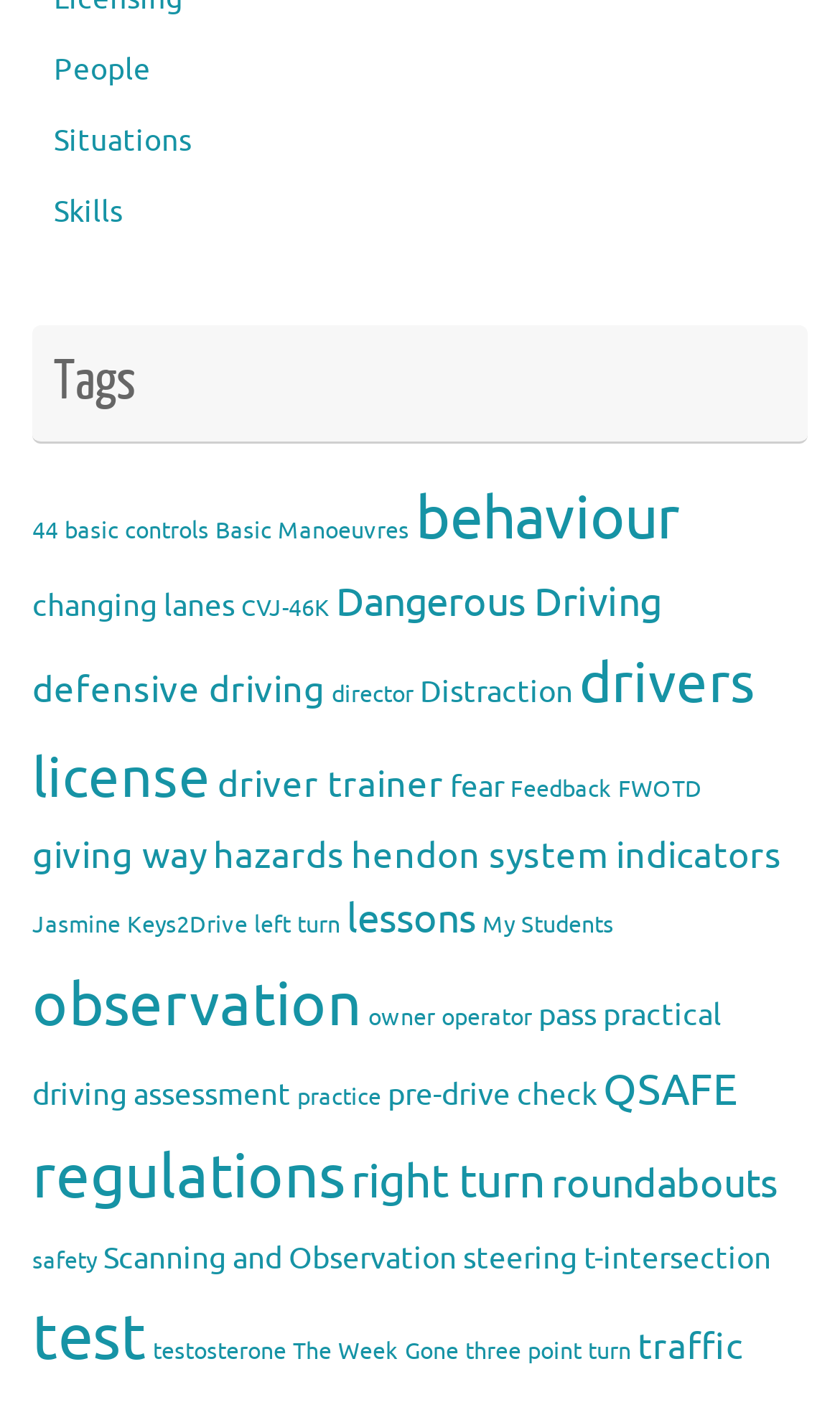Please locate the bounding box coordinates of the element that should be clicked to complete the given instruction: "View 'behaviour' items".

[0.495, 0.342, 0.808, 0.393]